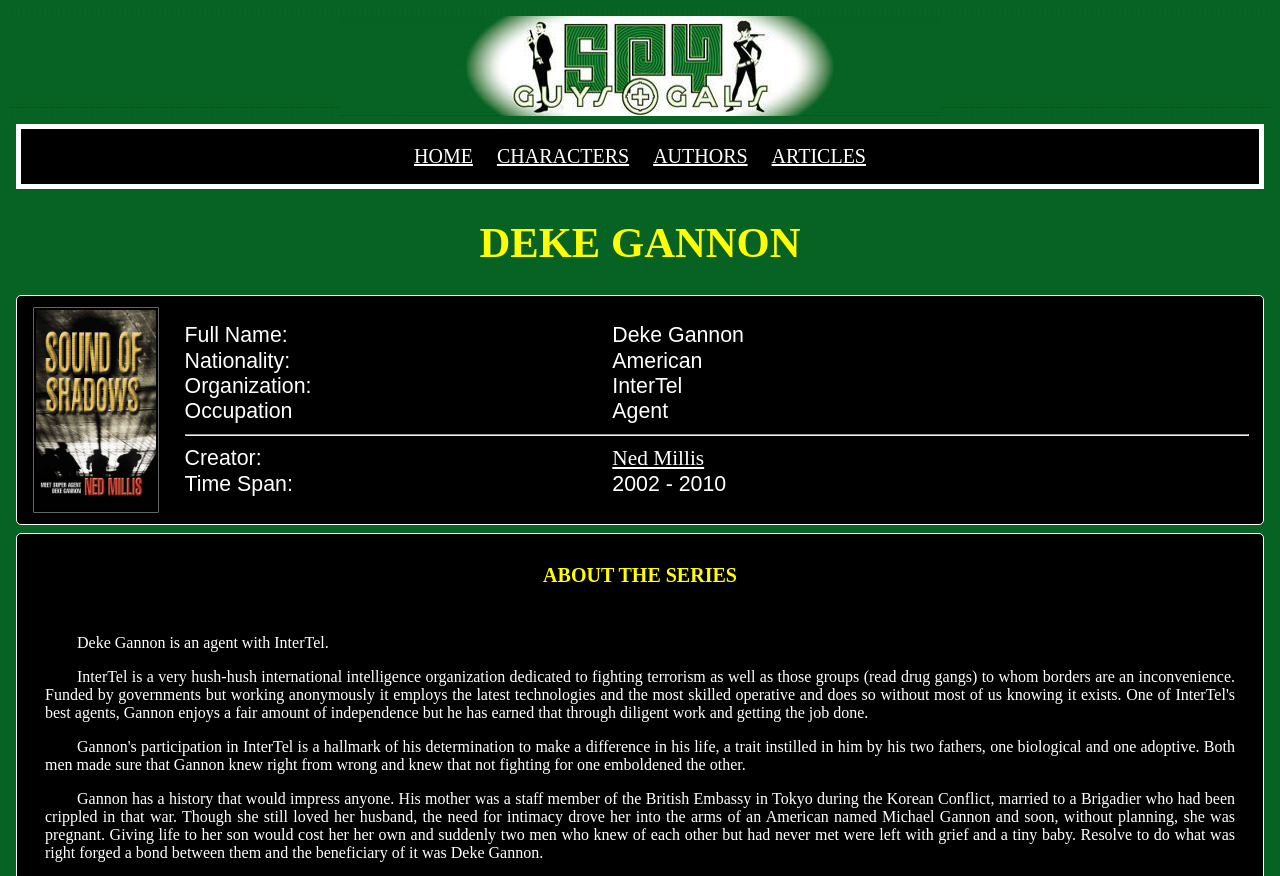Locate the bounding box of the UI element with the following description: "Ned Millis".

[0.478, 0.51, 0.55, 0.537]